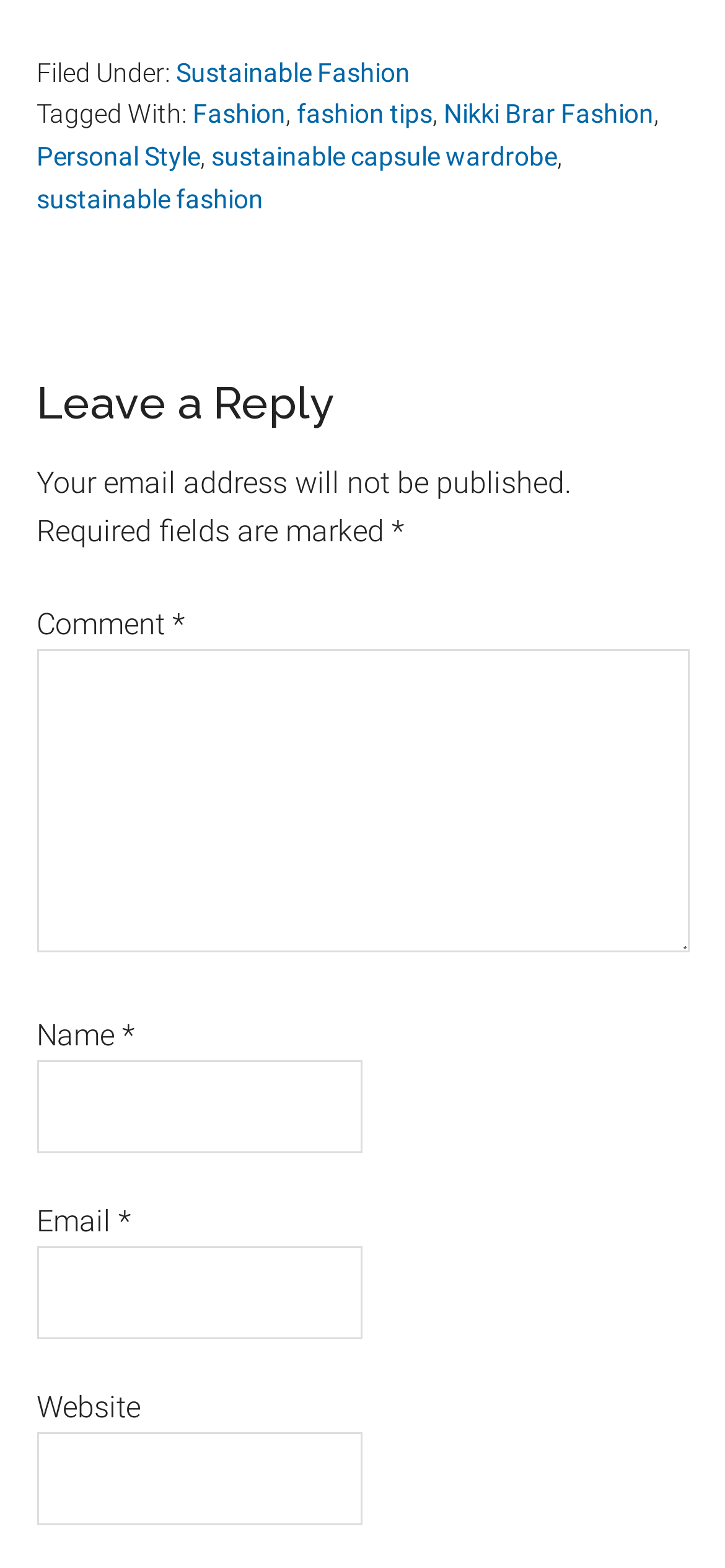Provide your answer in a single word or phrase: 
What is the category of the article?

Sustainable Fashion